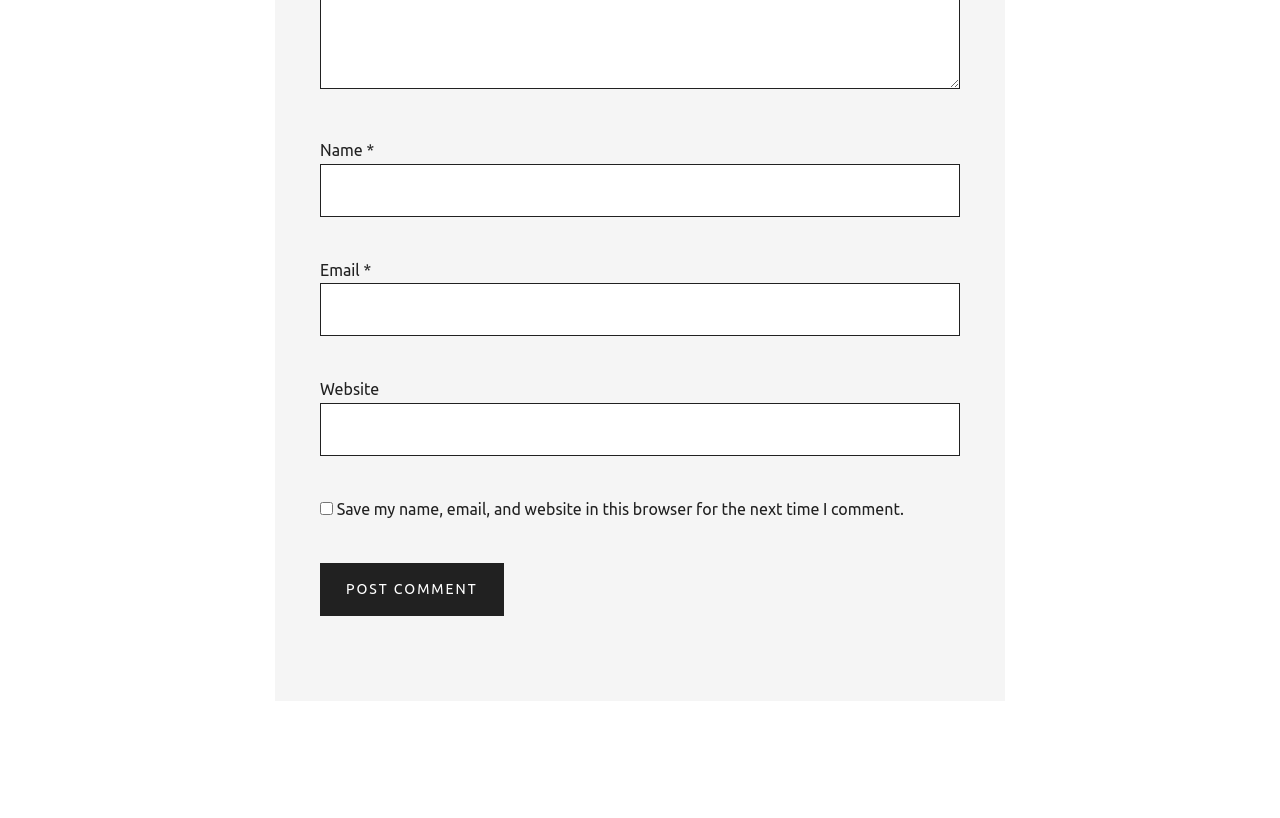What is the button at the bottom of the form for?
Your answer should be a single word or phrase derived from the screenshot.

Post Comment